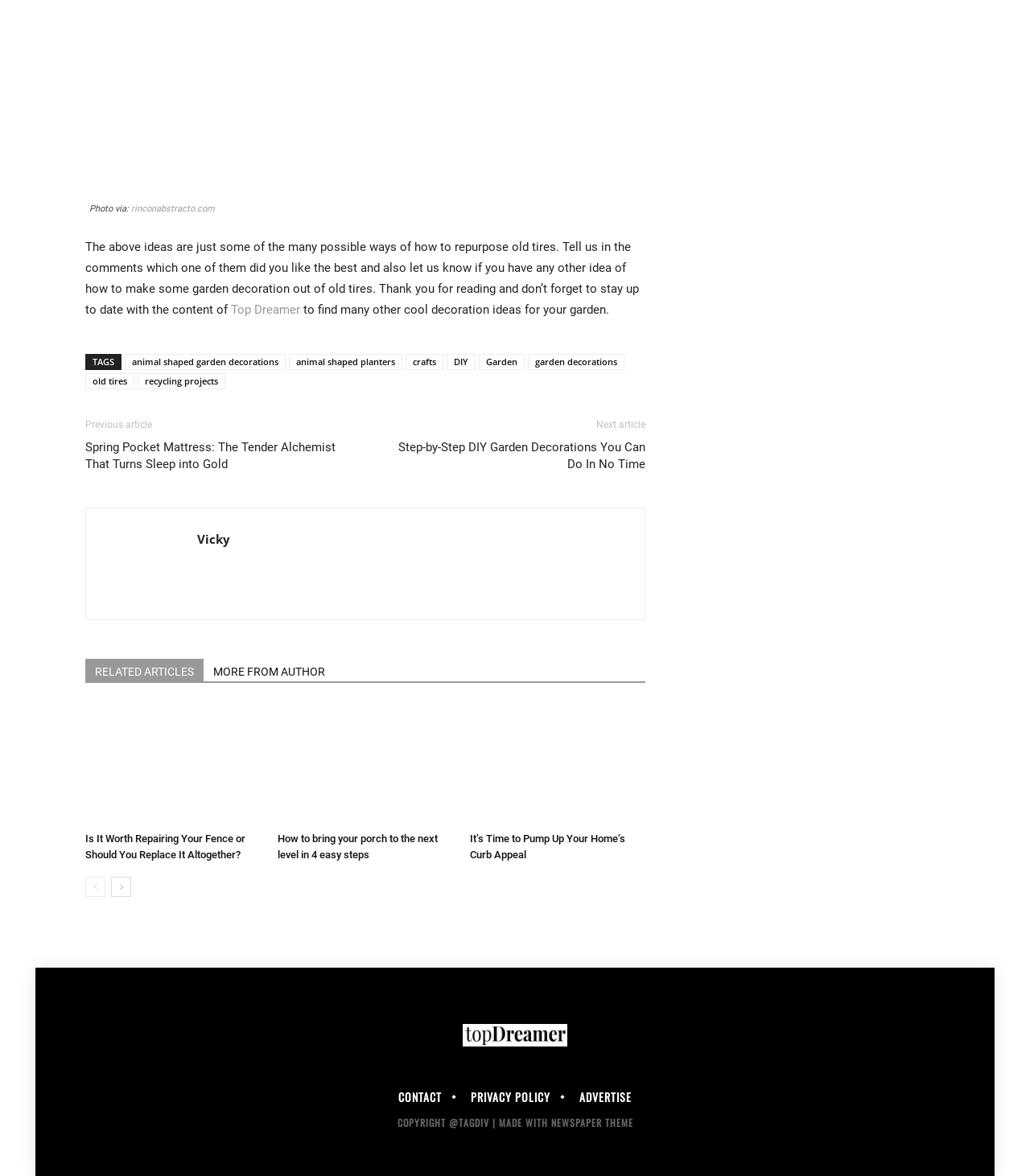What is the topic of the previous article?
Based on the image, respond with a single word or phrase.

Spring Pocket Mattress